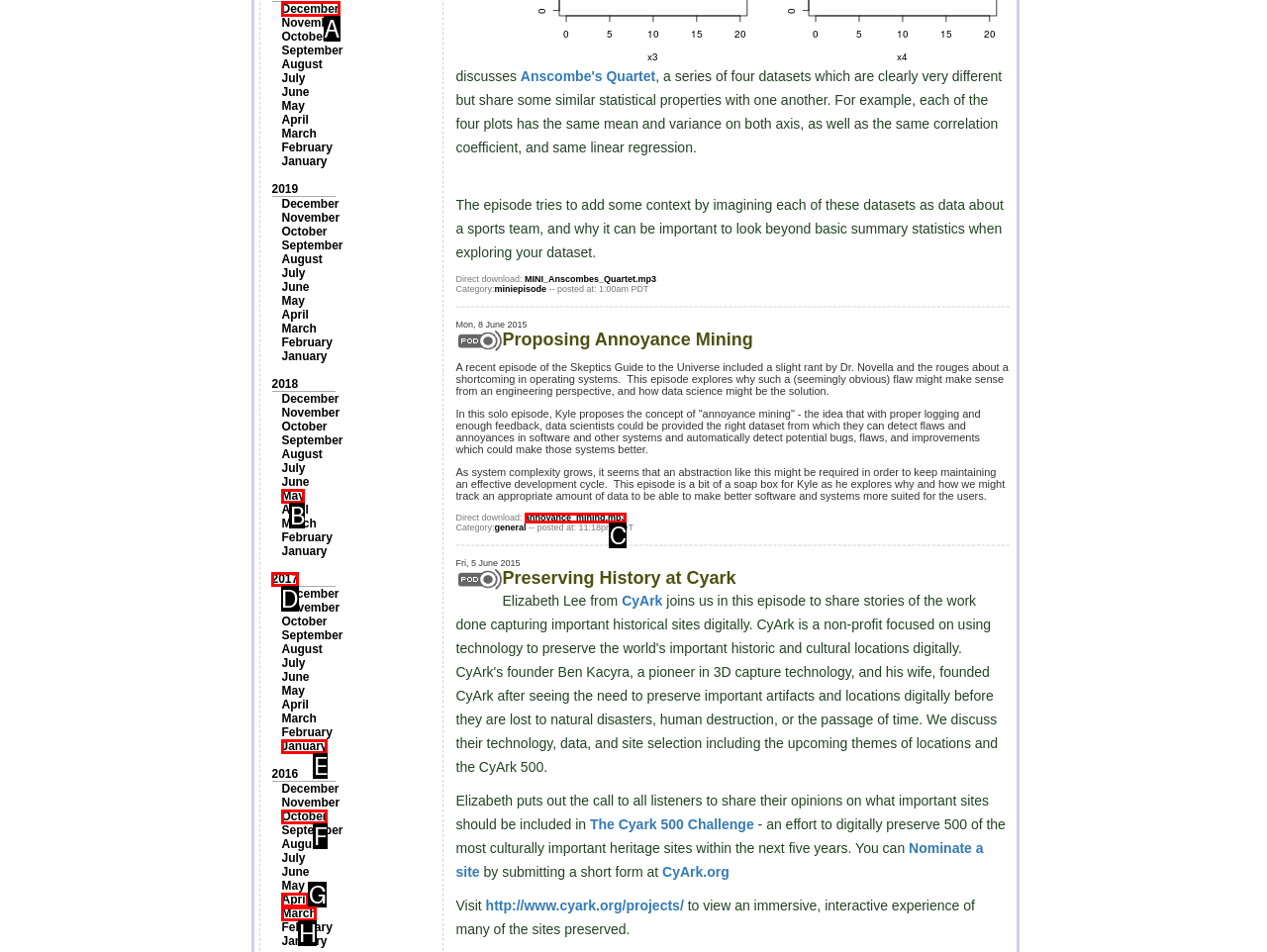Decide which HTML element to click to complete the task: Click on December Provide the letter of the appropriate option.

A